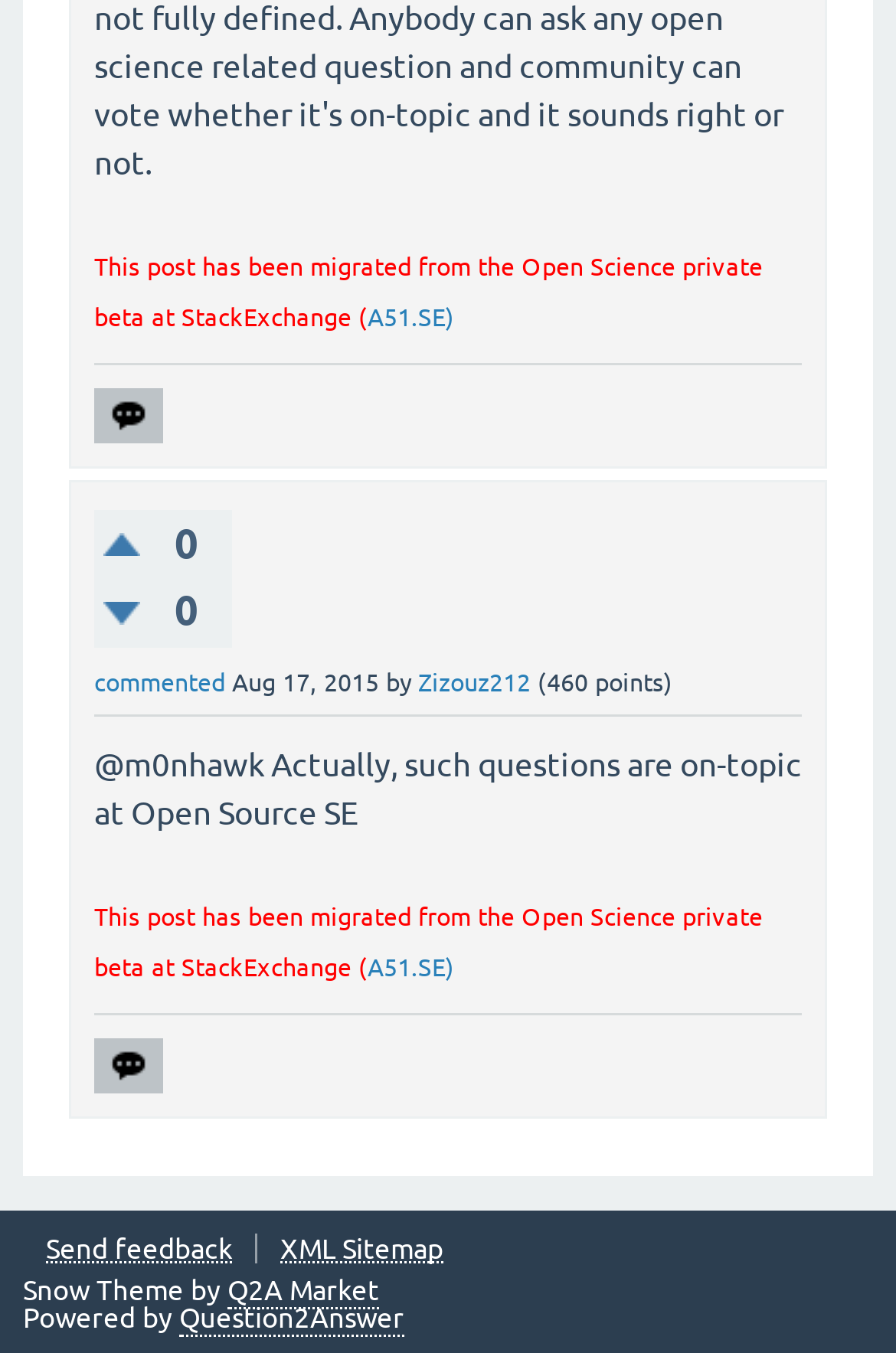What is the date of the comment?
Based on the image, please offer an in-depth response to the question.

I found the date of the comment by looking at the static text element with the text 'Aug 17, 2015' which is located near the time '2015-08-17T13:36:06+0000'.